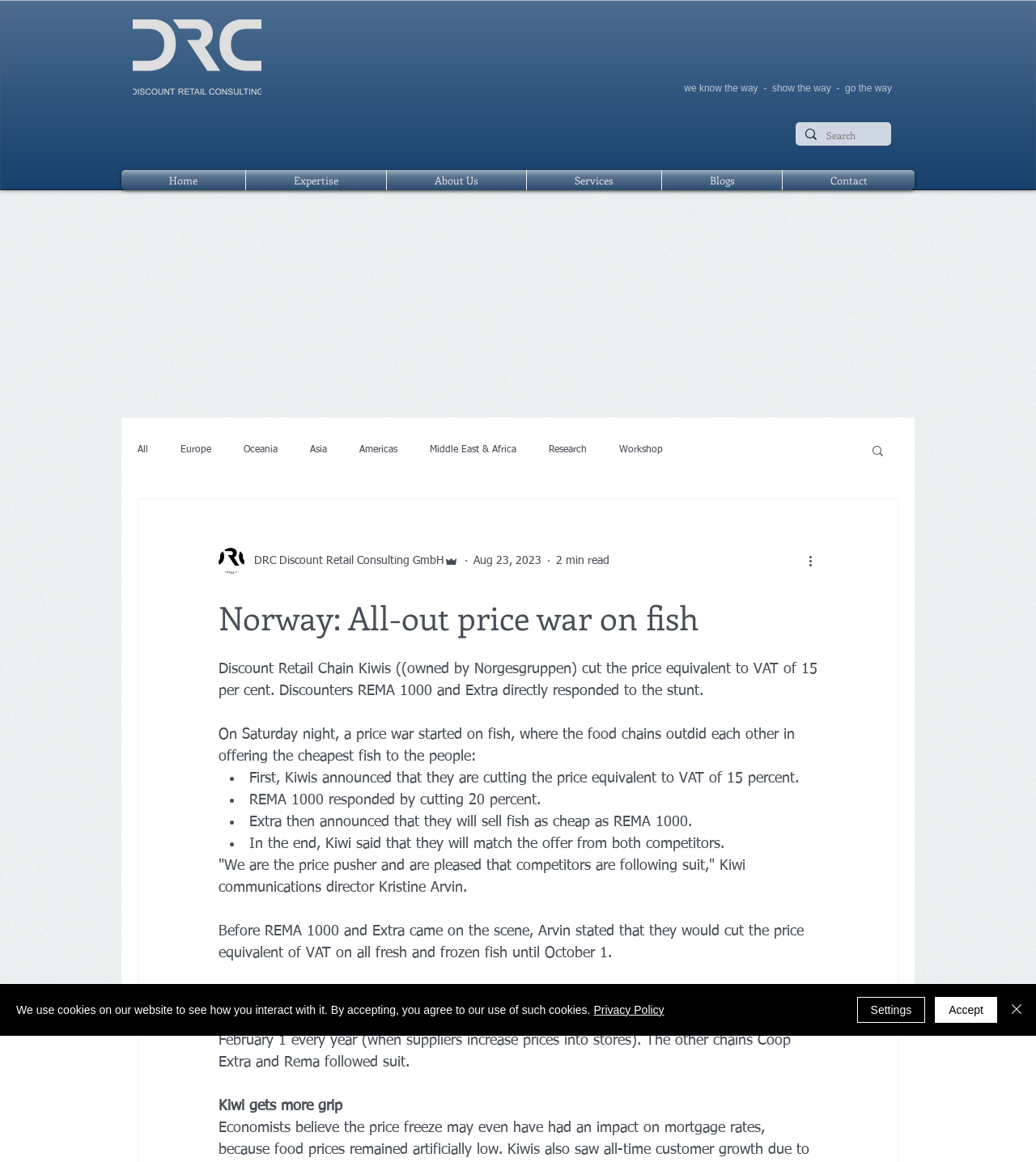Identify the bounding box coordinates of the specific part of the webpage to click to complete this instruction: "View the 'MOST POPULAR' section".

None